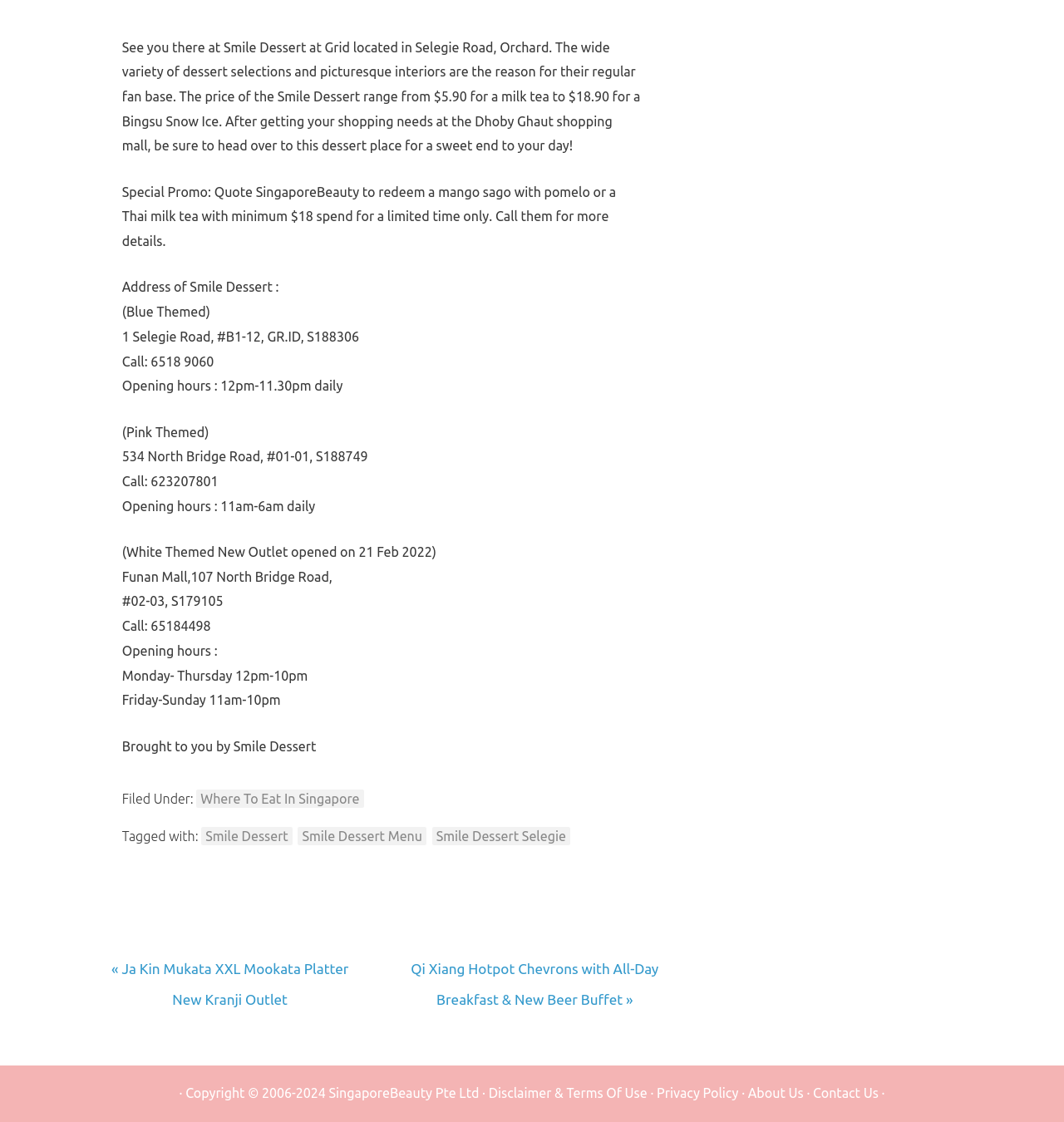Reply to the question with a single word or phrase:
What is the copyright year of SingaporeBeauty Pte Ltd?

2006-2024